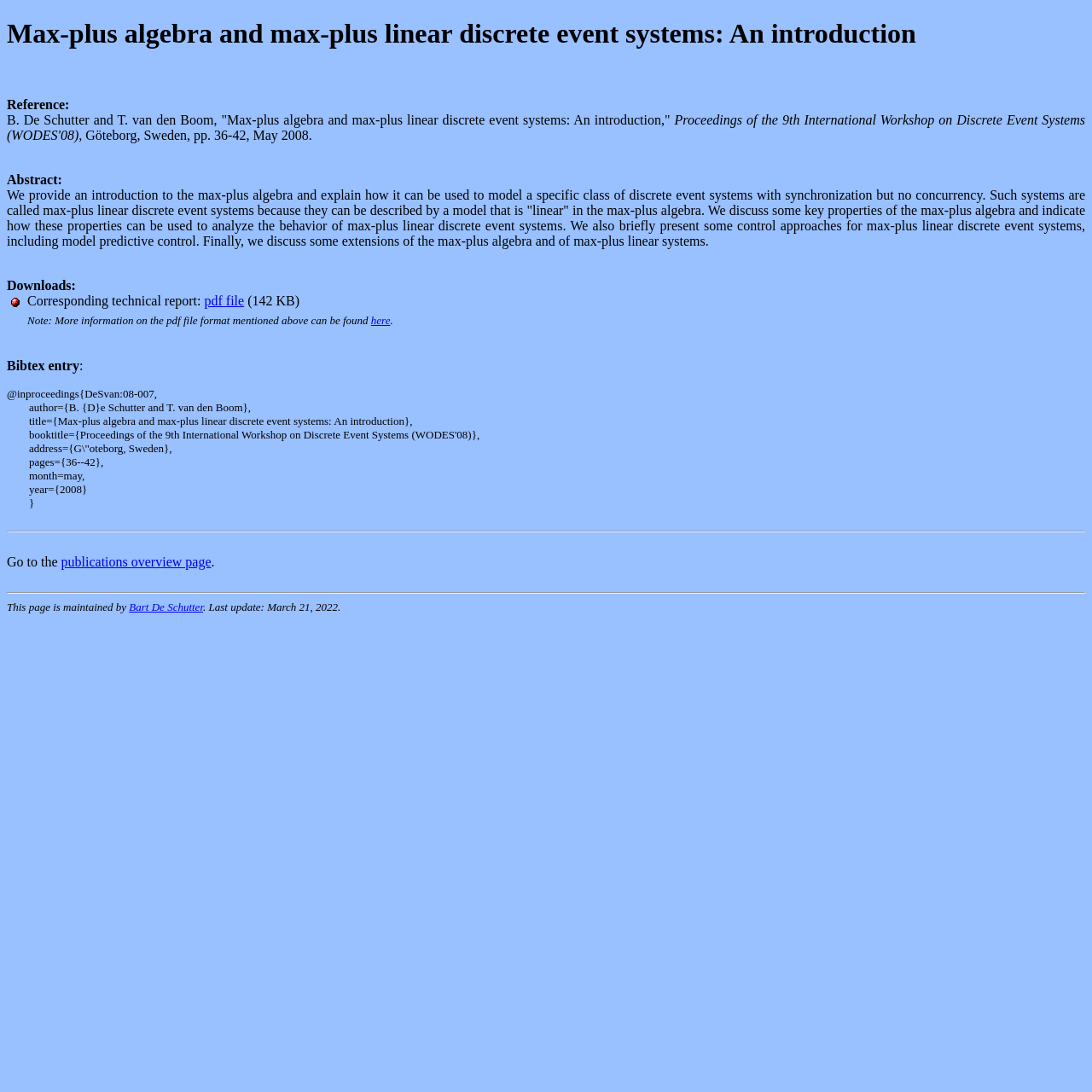With reference to the image, please provide a detailed answer to the following question: Who are the authors of the publication?

The authors of the publication can be found in the Bibtex entry section, which mentions 'author={B. {D}e Schutter and T. van den Boom},'.